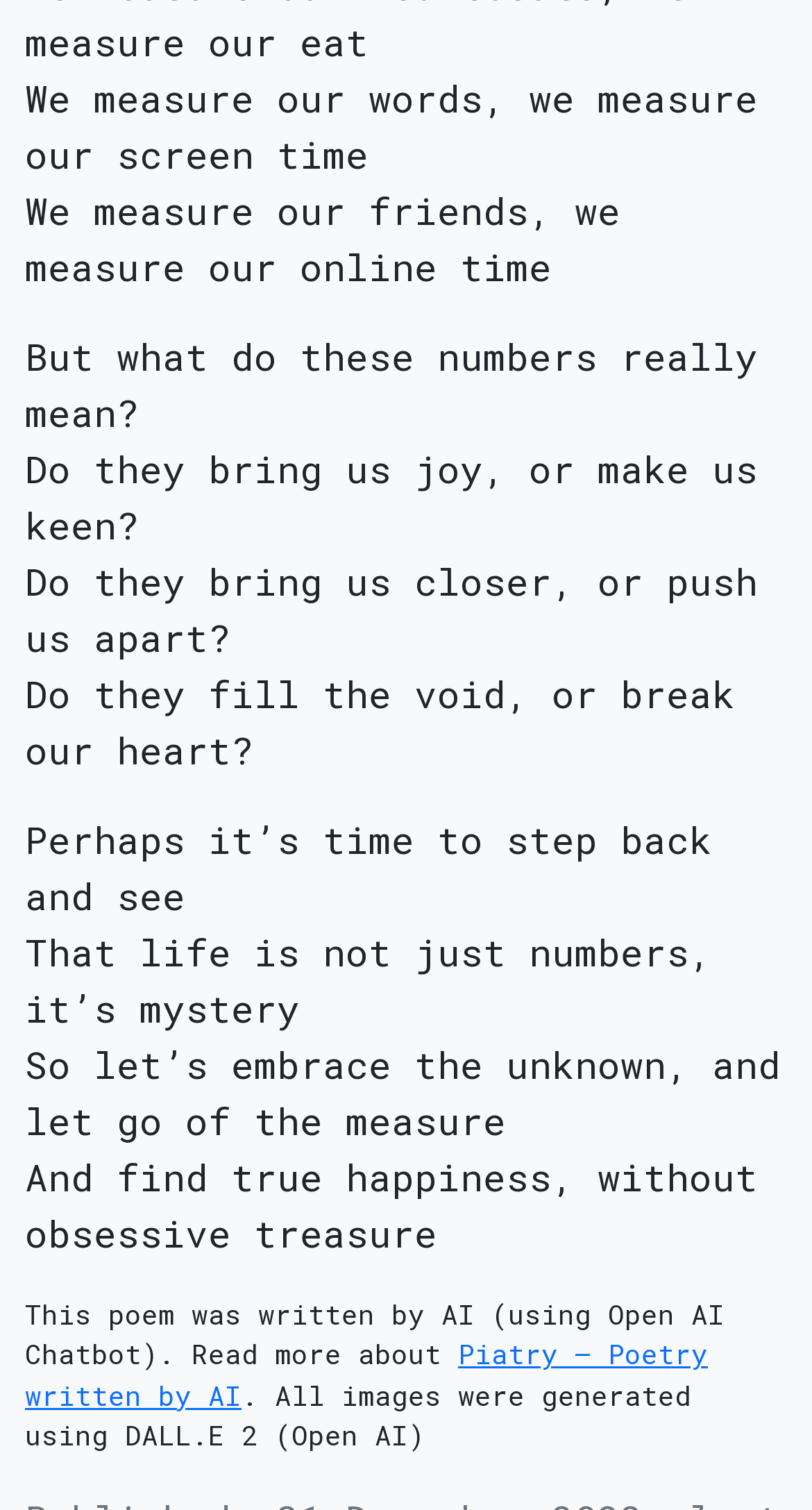What tool was used to generate the images?
Kindly offer a detailed explanation using the data available in the image.

The images on the webpage were generated using DALL.E 2, which is an Open AI tool, as mentioned in the text 'All images were generated using DALL.E 2 (Open AI)'.